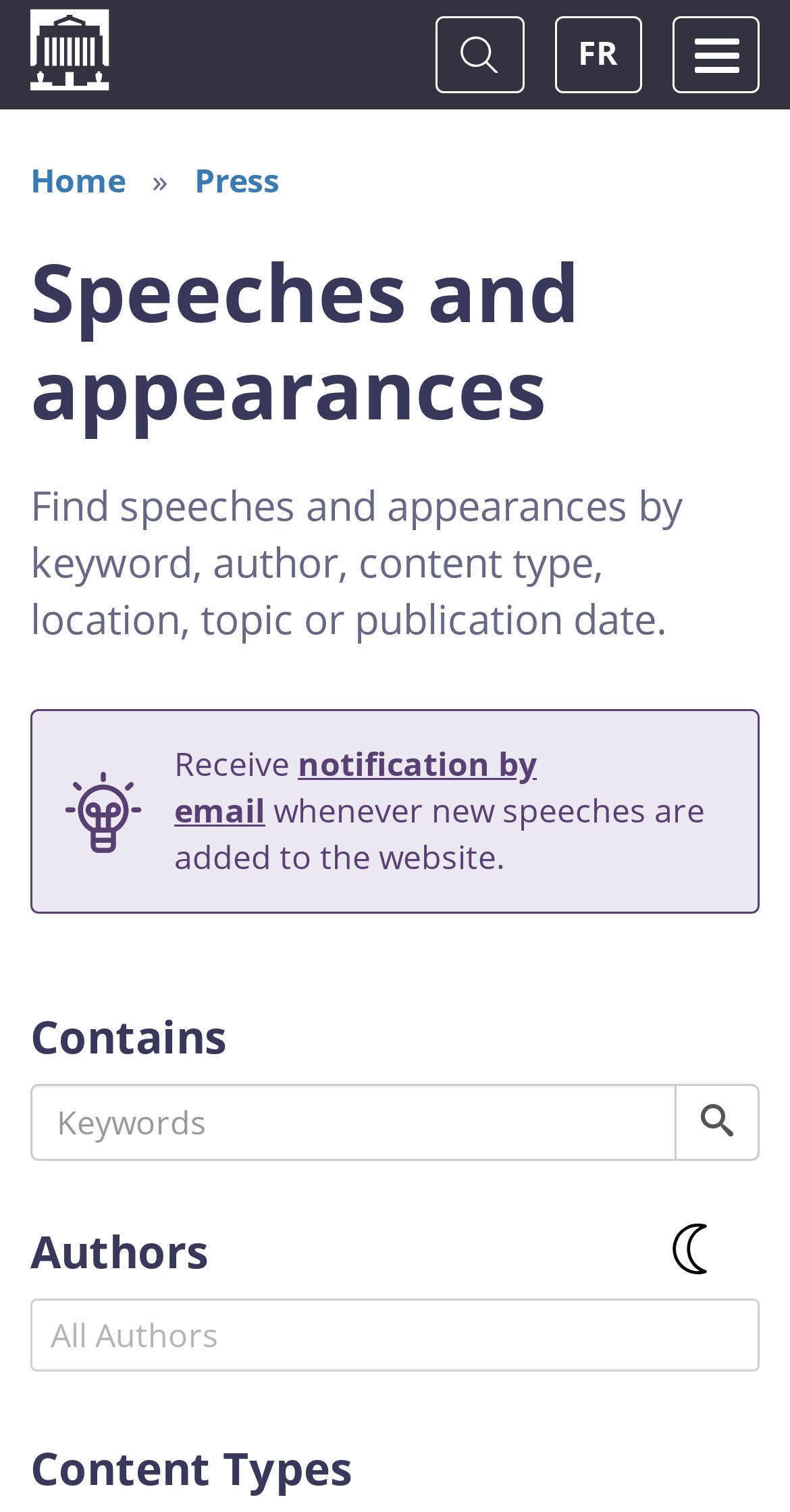Based on the element description "aria-label="Open navigation menu"", predict the bounding box coordinates of the UI element.

None